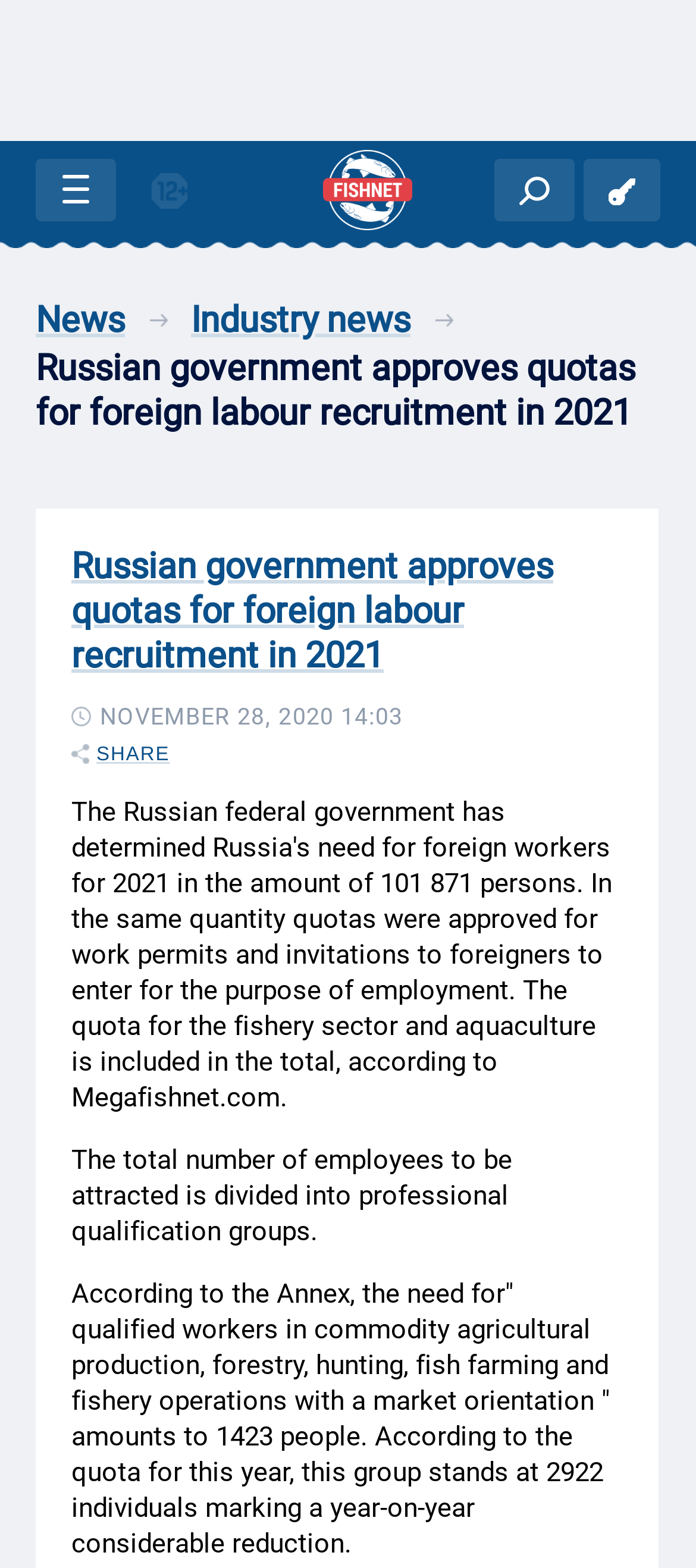Please look at the image and answer the question with a detailed explanation: How many individuals are in the quota for this year?

I found the answer by reading the text 'According to the quota for this year, this group stands at 2922 individuals...' which is located in the middle of the webpage.